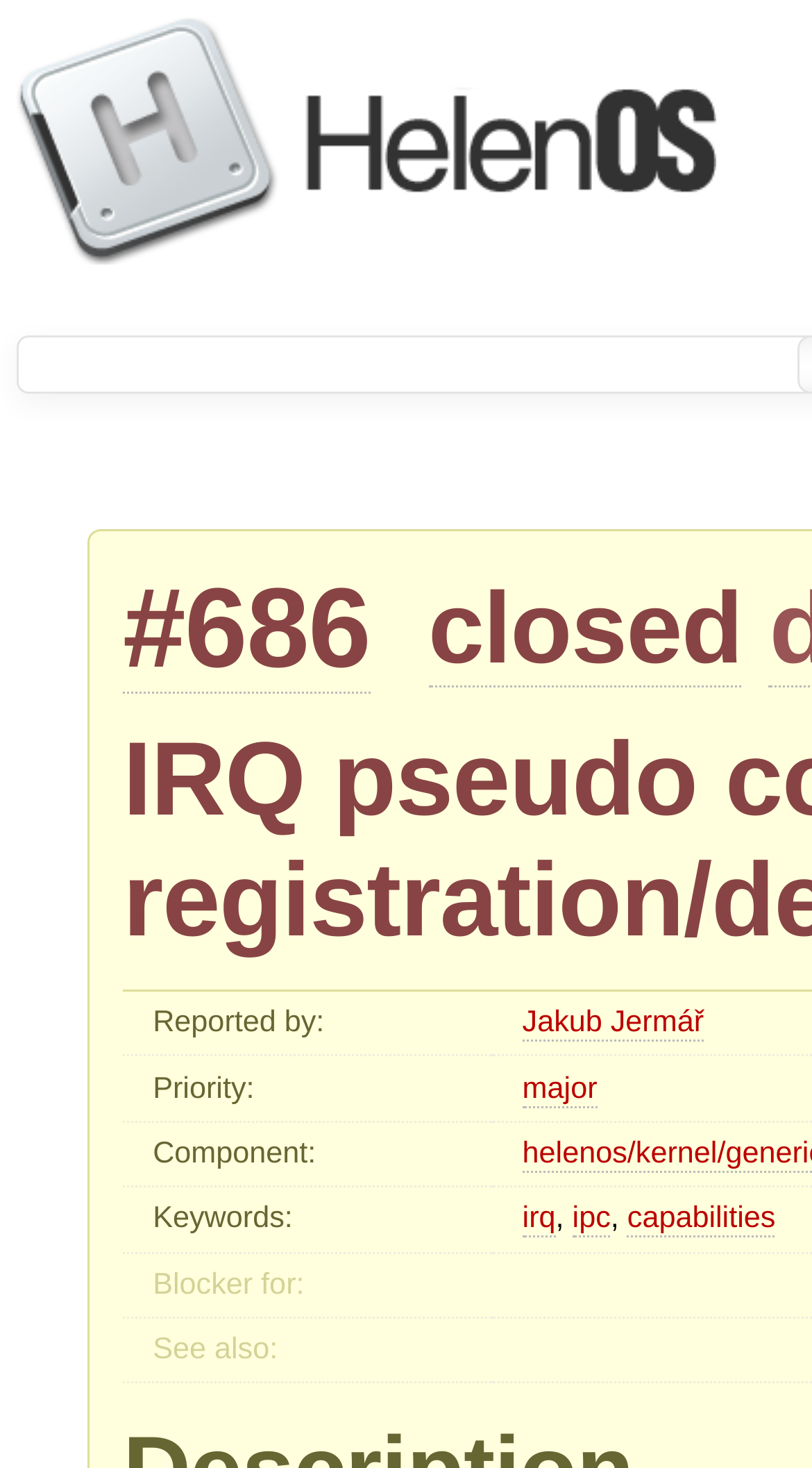Offer an extensive depiction of the webpage and its key elements.

The webpage appears to be a bug tracking page, specifically issue #686, related to IRQ pseudo code registration/deregistration being broken in the HelenOS system.

At the top of the page, there is a prominent link with the issue title "#686 (IRQ pseudo code registration/deregistration broken)" and the system name "HelenOS". Below this, there is a link to the issue status, which is currently marked as "closed".

The main content of the page is organized into a series of rows, each with a header describing a specific aspect of the issue. The first row has a header "Reported by:" and contains a link to the reporter's name, "Jakub Jermář". The second row has a header "Priority:" and indicates that the priority is "major". 

The following rows provide more information about the issue, including the component affected, keywords related to the issue, and any blocker or related issues. The keywords listed are "irq", "ipc", and "capabilities". There are no images on the page.